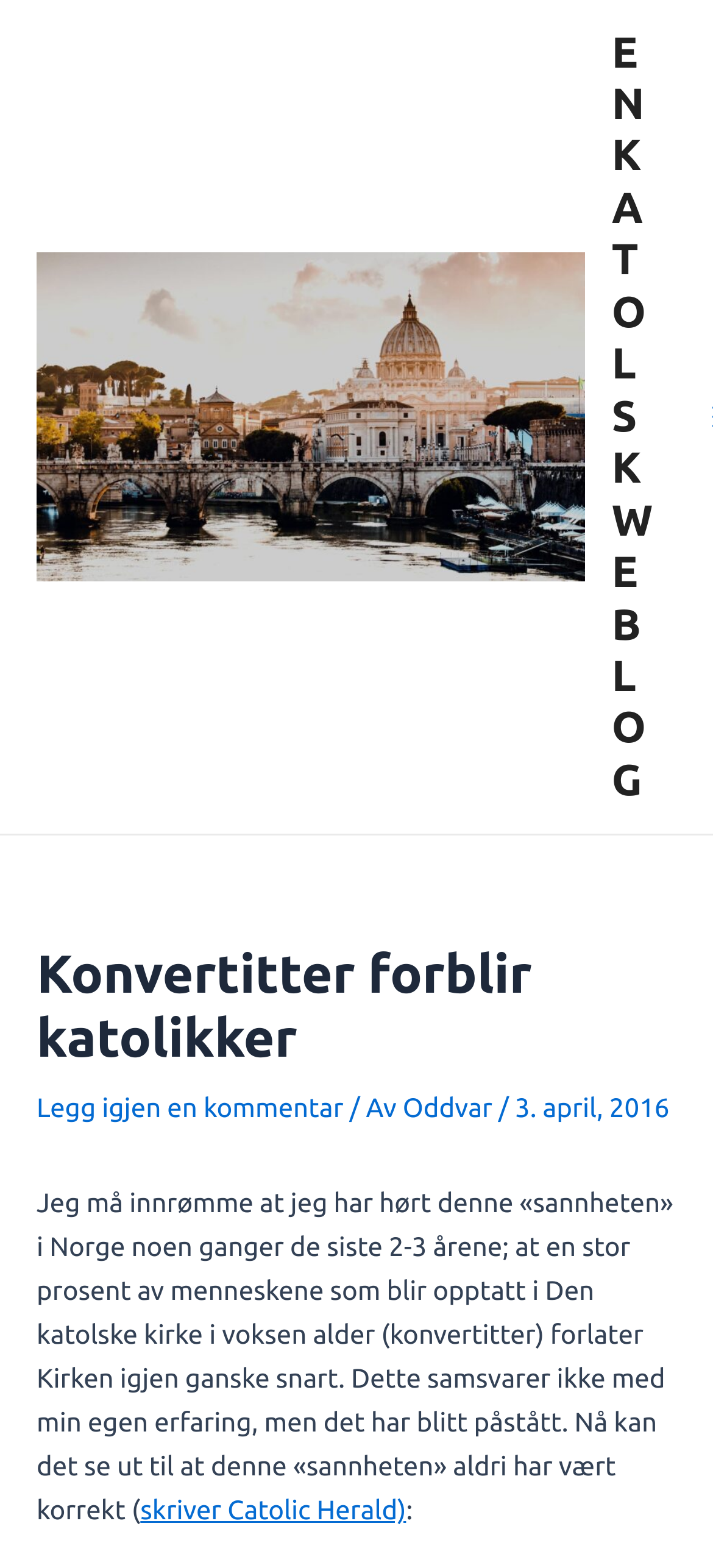Review the image closely and give a comprehensive answer to the question: What is the name of the blog?

The name of the blog can be found in the top-left corner of the webpage, where it is written in a larger font size and is also an image. It is also mentioned as a link at the top-right corner of the webpage.